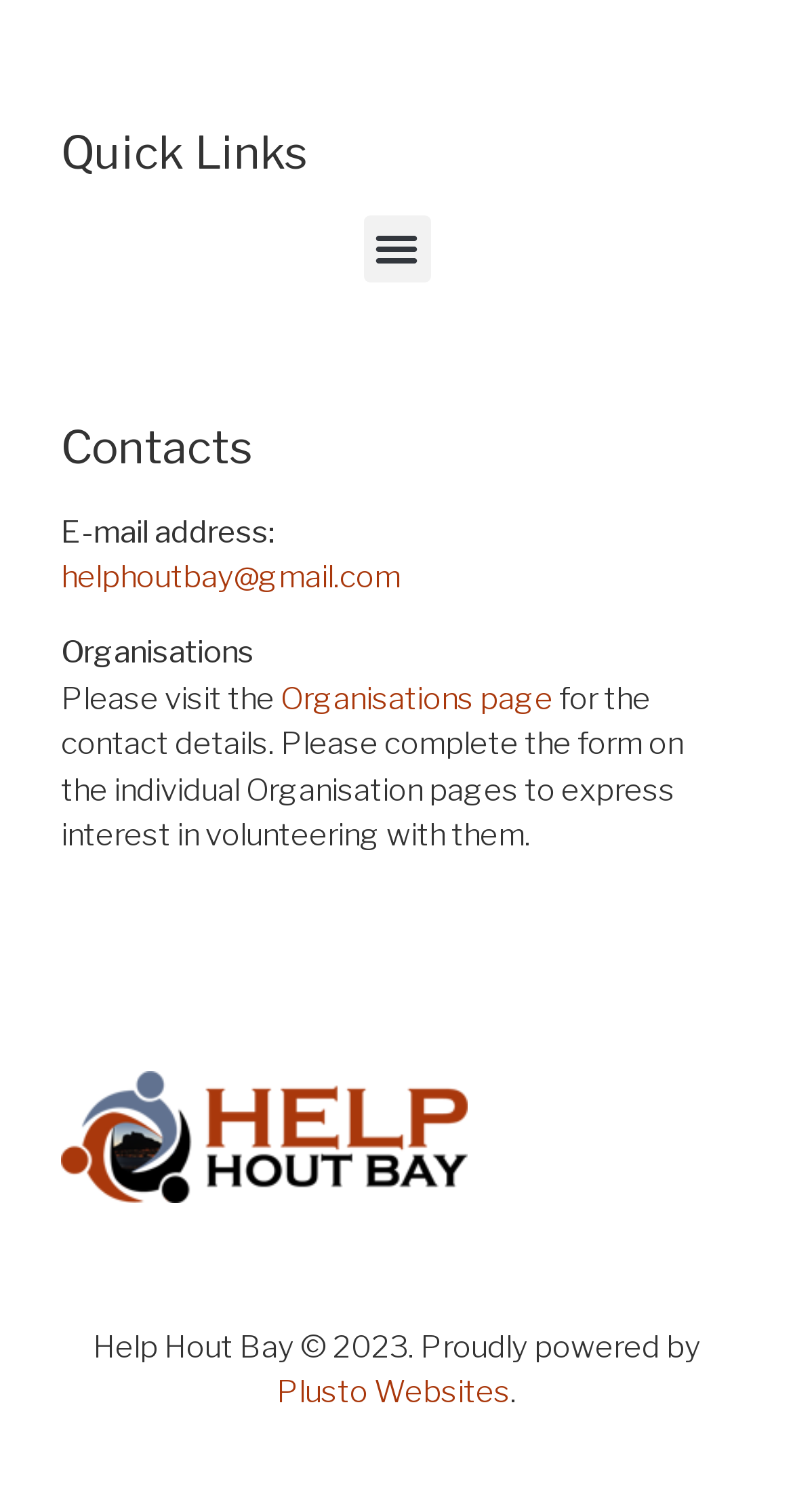Using the provided description helphoutbay@gmail.com, find the bounding box coordinates for the UI element. Provide the coordinates in (top-left x, top-left y, bottom-right x, bottom-right y) format, ensuring all values are between 0 and 1.

[0.077, 0.37, 0.505, 0.394]